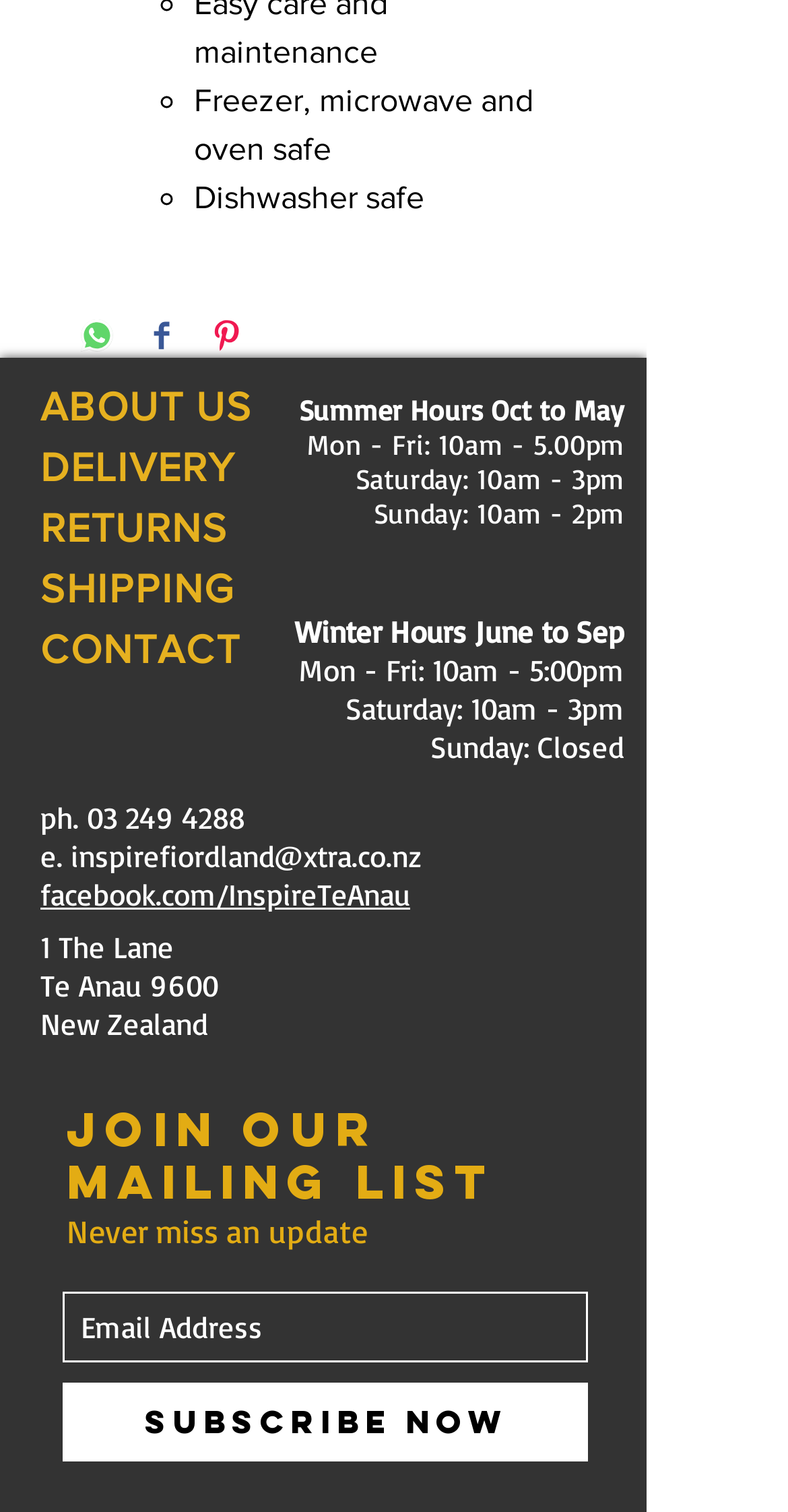Bounding box coordinates are specified in the format (top-left x, top-left y, bottom-right x, bottom-right y). All values are floating point numbers bounded between 0 and 1. Please provide the bounding box coordinate of the region this sentence describes: Subscribe Now

[0.079, 0.915, 0.746, 0.967]